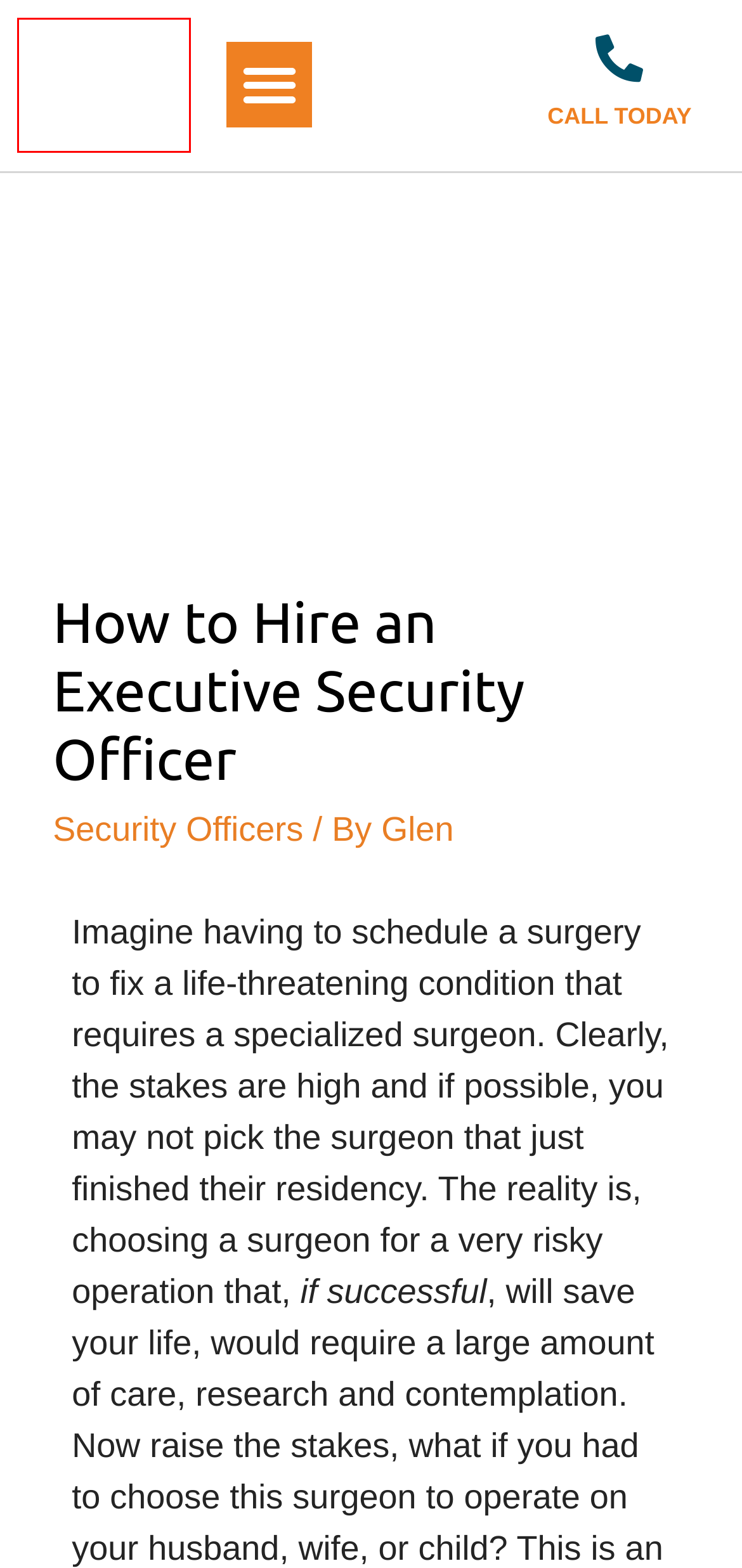You have a screenshot of a webpage where a red bounding box highlights a specific UI element. Identify the description that best matches the resulting webpage after the highlighted element is clicked. The choices are:
A. Corporate Services - BPS Security
B. FAQ on the Unique and Effective Approach BPS Security Takes
C. For Our Guards - BPS Security
D. Home - BPS Security
E. For Our Clients - BPS Security
F. Security Quote - Get Your Security Solution Deployed Fast
G. About Us - BPS Security
H. Passing audits - BPS Security

D